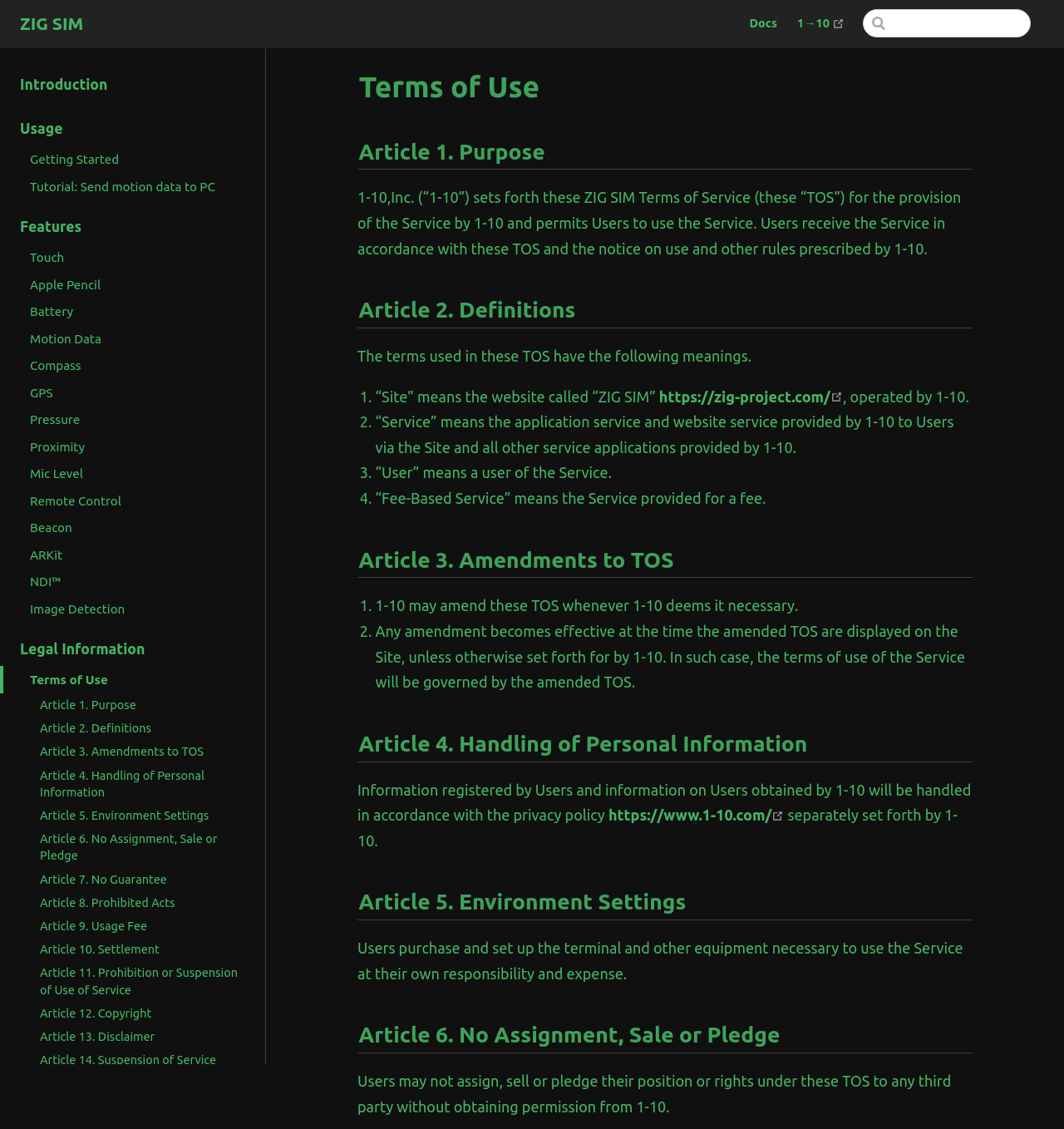Determine the bounding box coordinates of the region that needs to be clicked to achieve the task: "Read Terms of Use".

[0.0, 0.59, 0.249, 0.614]